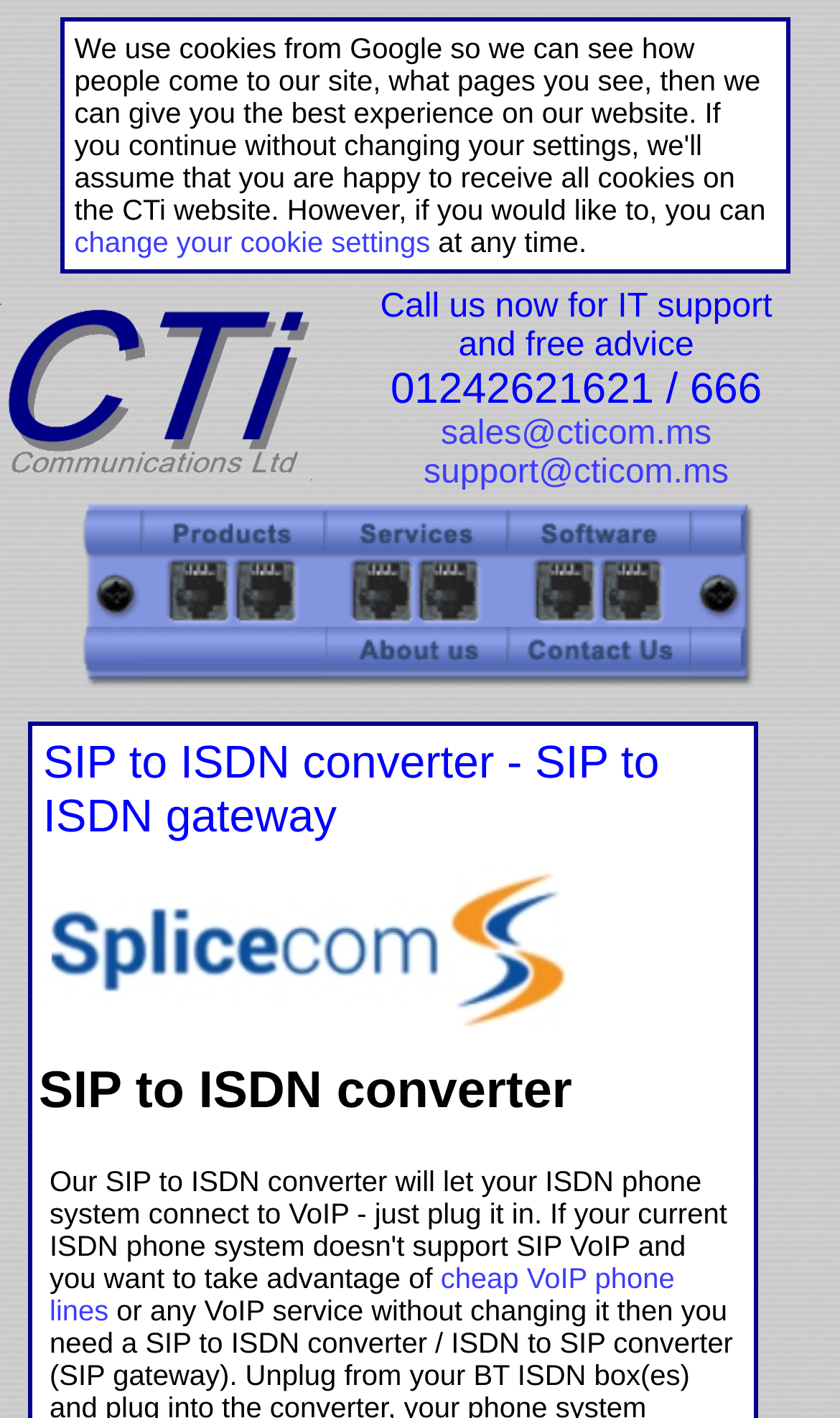Create a detailed narrative of the webpage’s visual and textual elements.

The webpage is about CTi Communications Ltd, a company that provides VoIP phone lines and SIP to ISDN converters. At the top of the page, there is a notification about the use of cookies, with a link to change cookie settings. Below this notification, there is a header section with the company name "Cti Communications Ltd" and a logo image, along with contact information, including a phone number and two email addresses.

In the main content area, there are four columns of links, with each column containing multiple links. The links are arranged in a grid-like structure, with each link taking up a similar amount of space. The links are not labeled, but they appear to be navigation links or possibly links to related products or services.

Below the grid of links, there is a prominent heading that reads "SIP to ISDN converter", which suggests that this is a key product or service offered by the company. Next to the heading, there is a link to "cheap VoIP phone lines", which may be a related product or service. There is also an image on the page, but its content is not described.

Overall, the webpage appears to be a company website that provides information about their products and services, with a focus on VoIP phone lines and SIP to ISDN converters.